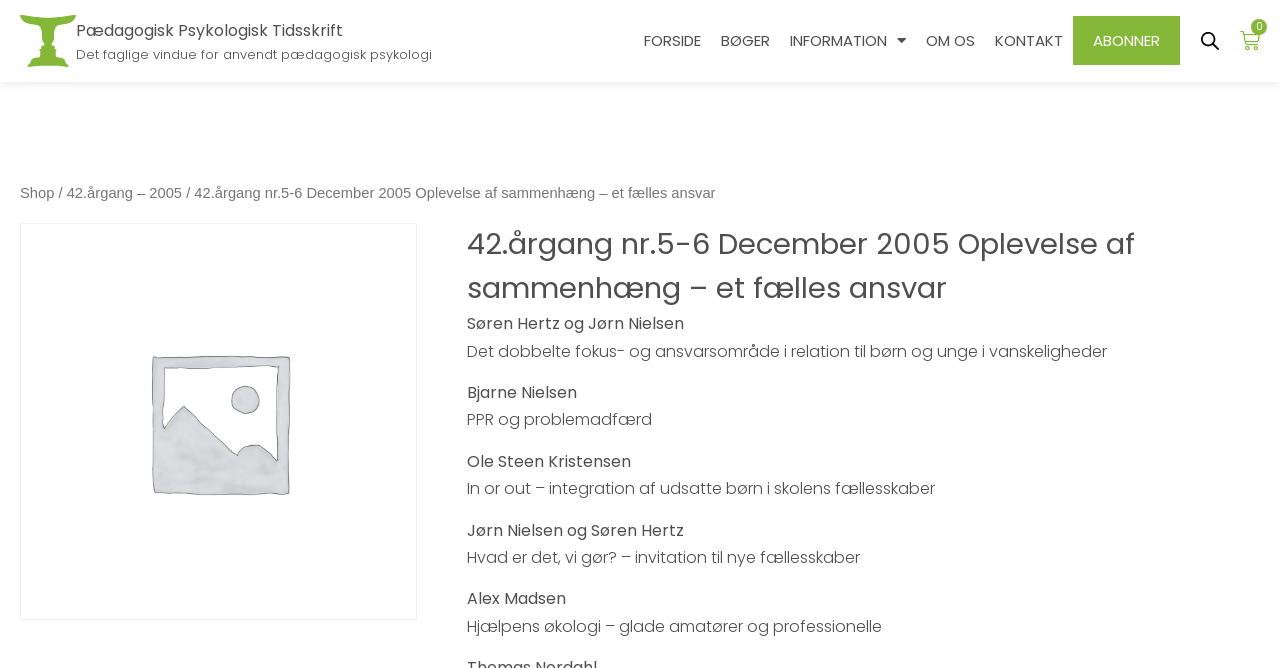Find the bounding box coordinates corresponding to the UI element with the description: "0,00 kr. 0 Kurv". The coordinates should be formatted as [left, top, right, bottom], with values as floats between 0 and 1.

[0.969, 0.039, 0.984, 0.084]